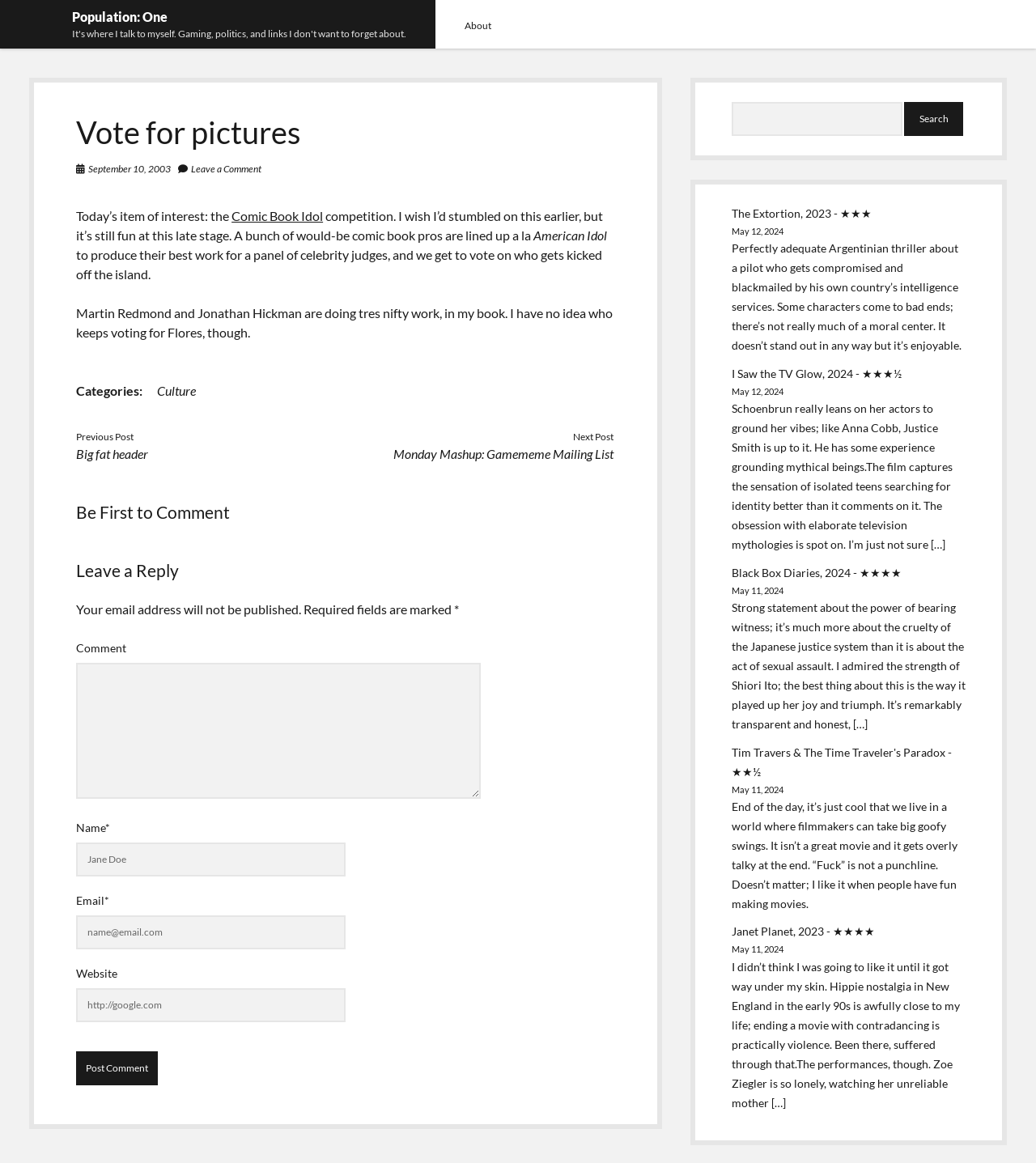Examine the image and give a thorough answer to the following question:
How many fields are required to leave a comment?

I found this answer by looking at the comment form on the webpage, which has three required fields: 'Name*', 'Email*', and 'Comment'. These fields are marked as required because they have an asterisk symbol (*) next to them.